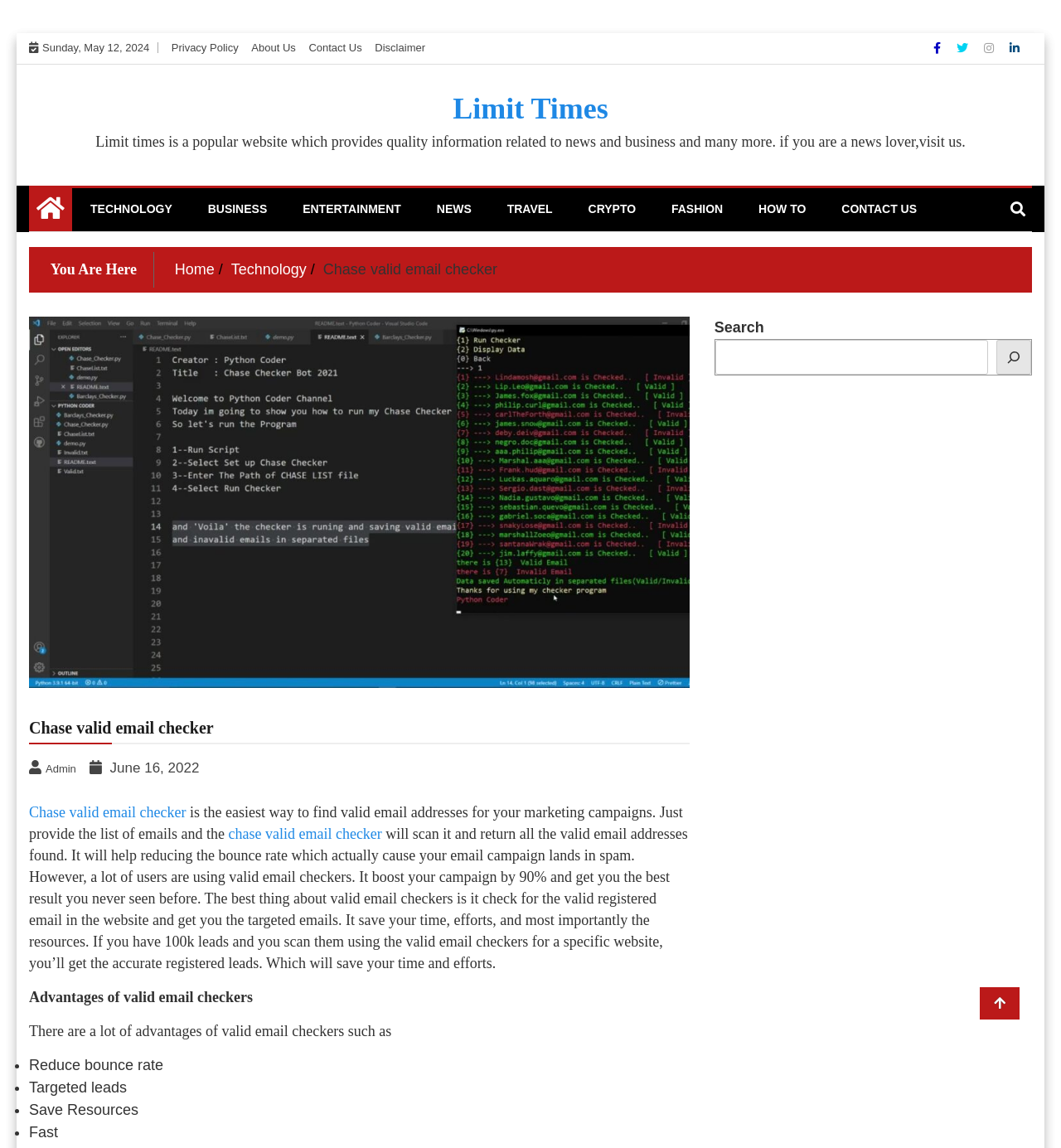Please reply with a single word or brief phrase to the question: 
What is the benefit of using a valid email checker in terms of resources?

Save resources